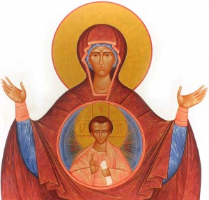Give an elaborate caption for the image.

The image depicts an iconic representation of the Virgin Mary, embodying the theme of the Dormition, a significant feast in the Orthodox Church. Mary is portrayed with outstretched arms, symbolizing her role as the Mother of Christ and intercessor for humanity. In the center of her chest, there is a depiction of the Christ Child, highlighting the intimate connection between Mary and Jesus. The golden halo around her head signifies her sanctity and divine favor, emphasizing her important place within Christian theology. This image captures the essence of the Dormition, a feast that commemorates the death and resurrection of Mary and reflects a profound celebration of spiritual motherhood and the promise of eternal life in paradise.